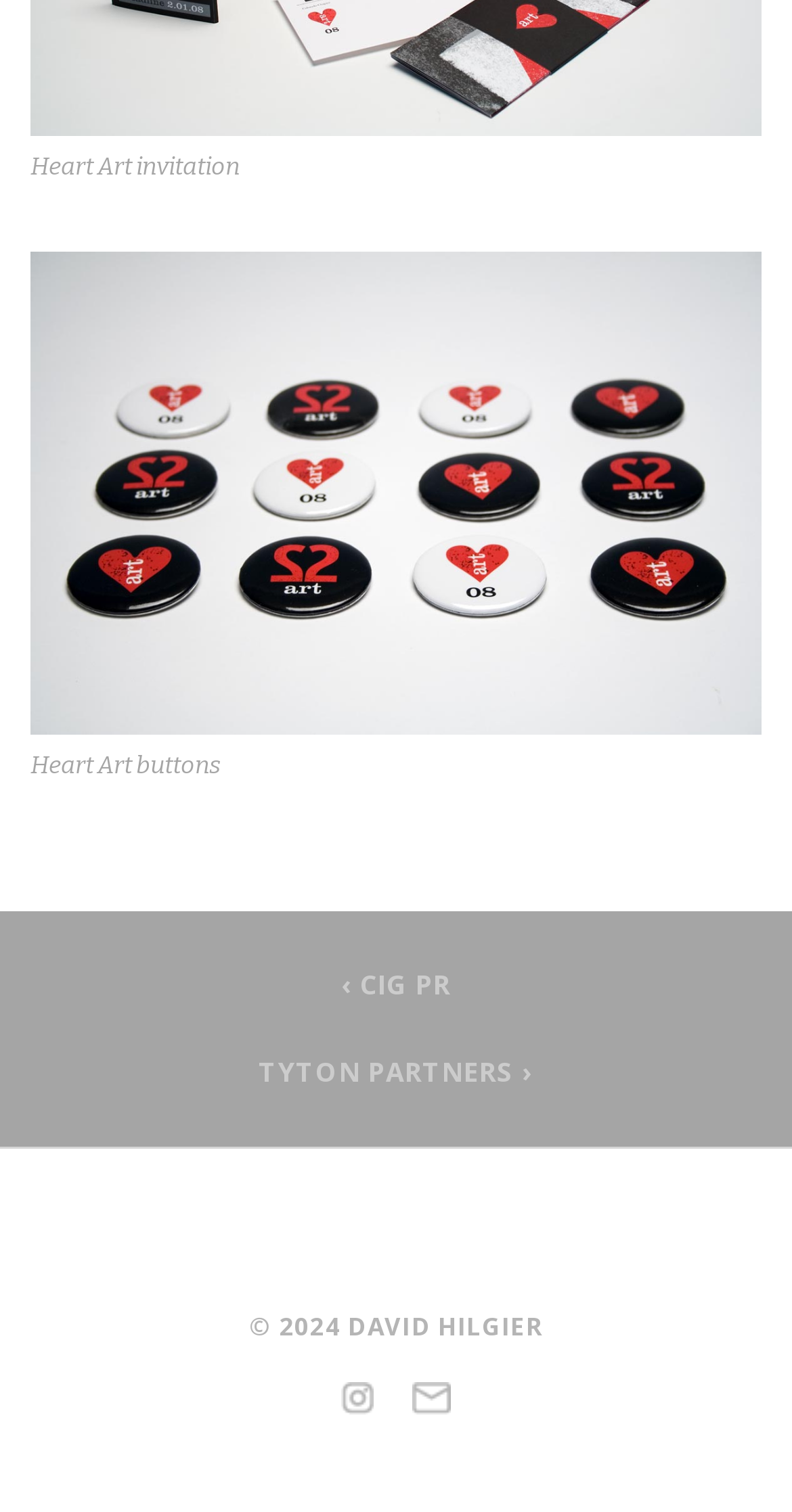Find the UI element described as: "‹ CIG PR" and predict its bounding box coordinates. Ensure the coordinates are four float numbers between 0 and 1, [left, top, right, bottom].

[0.43, 0.639, 0.569, 0.663]